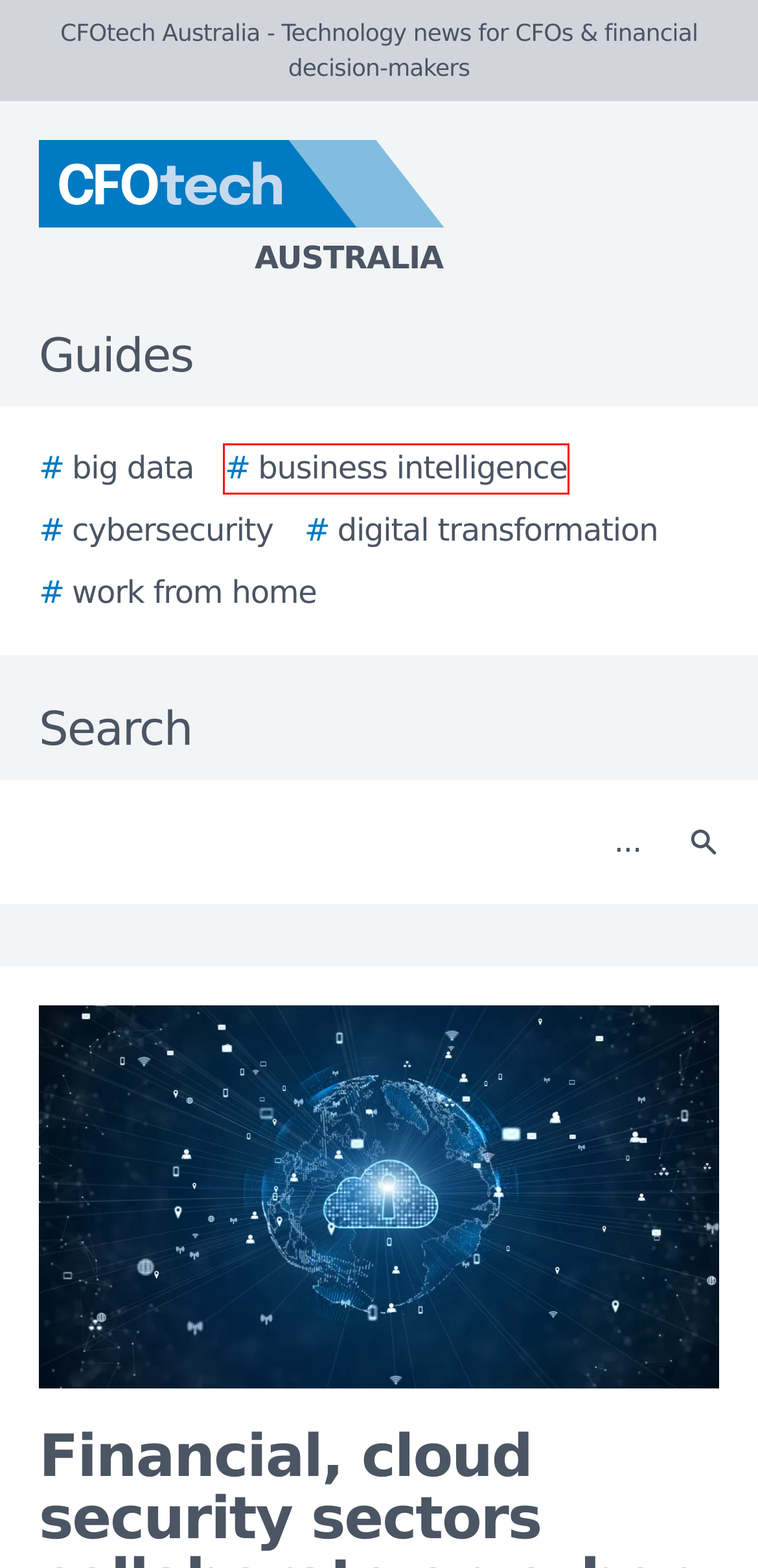You have a screenshot of a webpage with an element surrounded by a red bounding box. Choose the webpage description that best describes the new page after clicking the element inside the red bounding box. Here are the candidates:
A. TechDay India - India's technology news network
B. The 2024 Ultimate Guide to Business Intelligence
C. The 2024 Ultimate Guide to Work from Home
D. ChannelLife Australia - Industry insider news for technology resellers
E. The 2024 Ultimate Guide to Cybersecurity
F. The 2024 Ultimate Guide to Digital Transformation
G. The 2024 Ultimate Guide to Big Data
H. TechDay Australia - Australia's technology news network

B